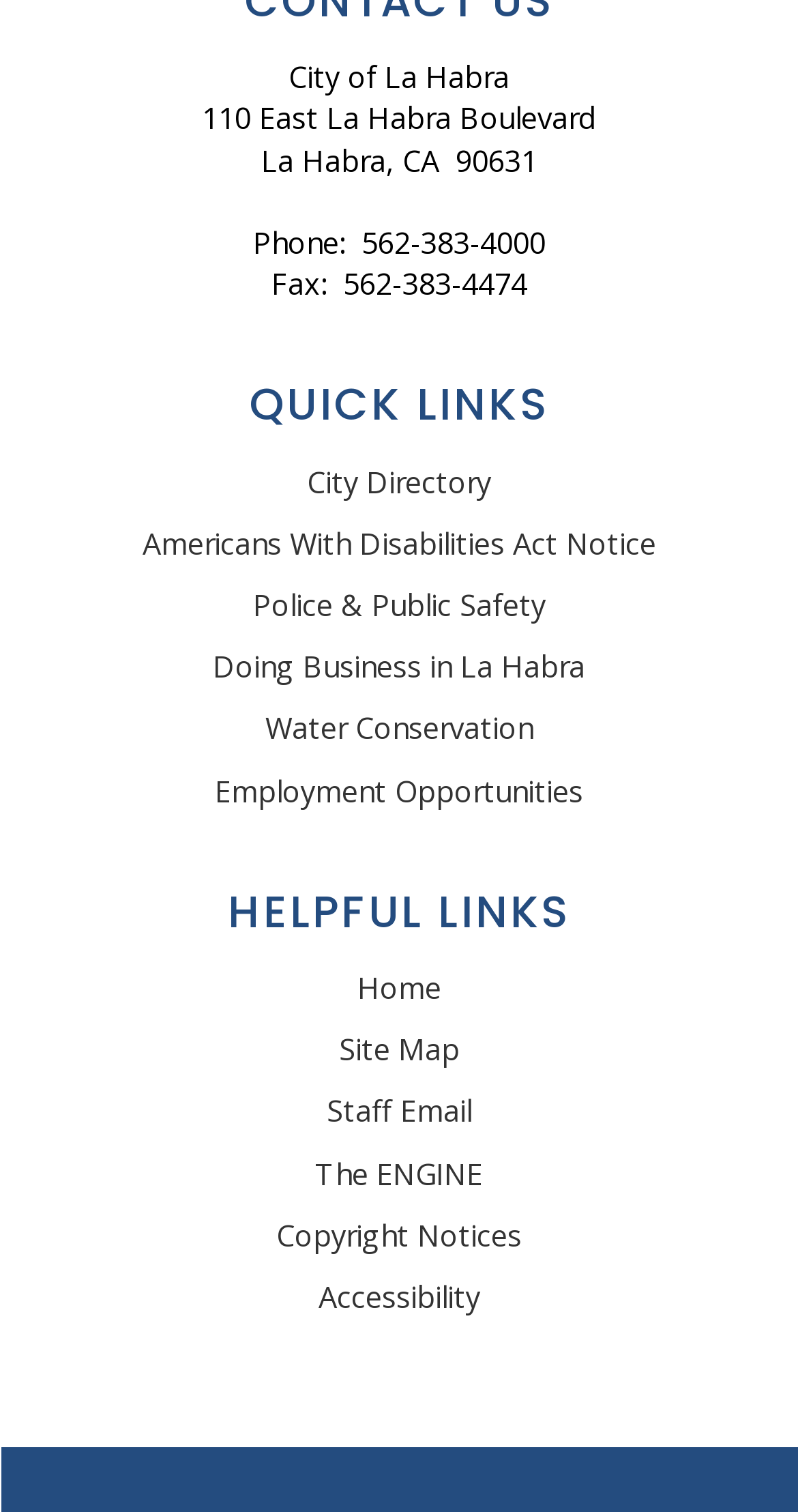Determine the bounding box coordinates of the clickable region to follow the instruction: "visit City Directory".

[0.385, 0.305, 0.615, 0.331]